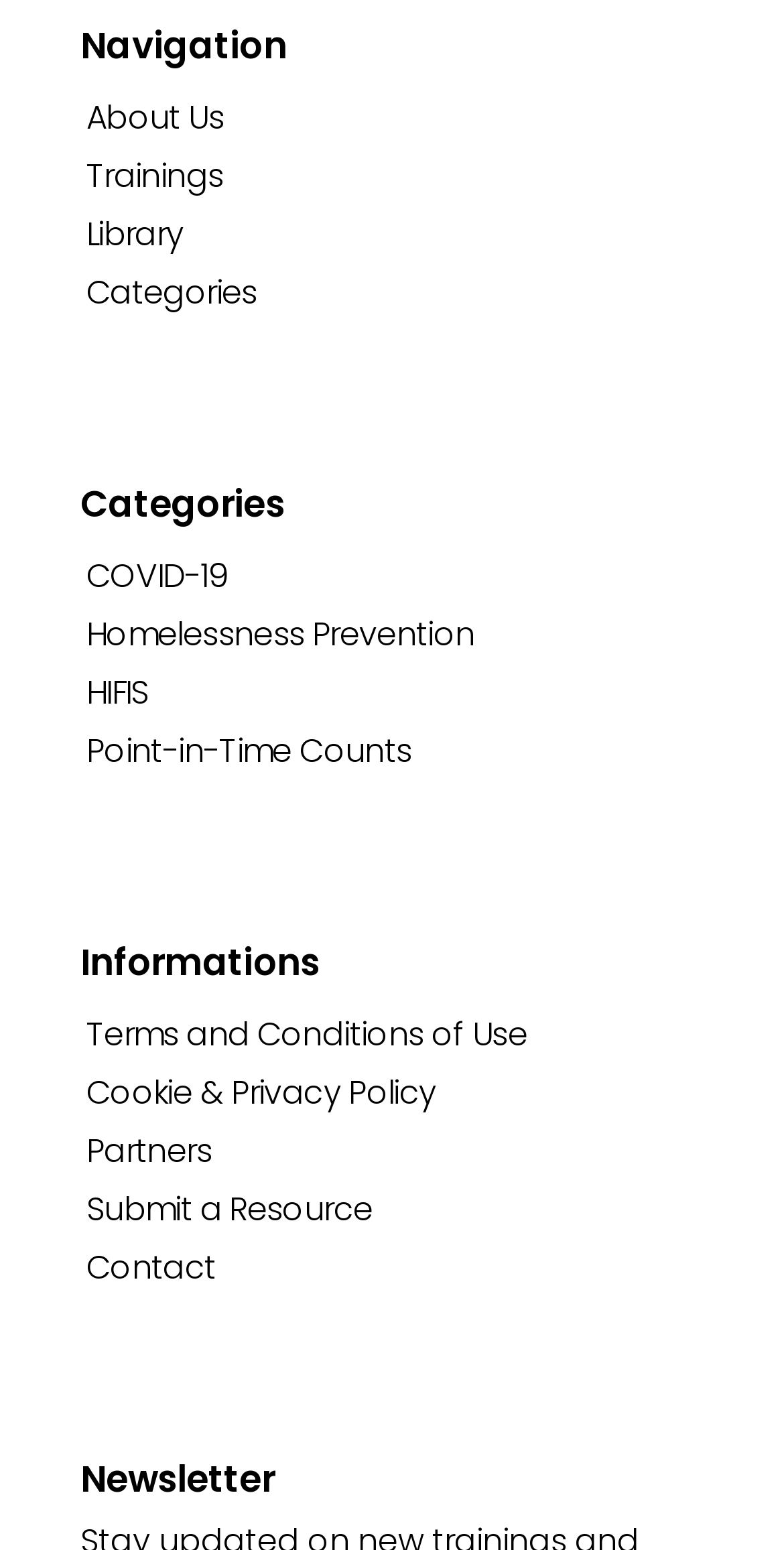Specify the bounding box coordinates of the element's area that should be clicked to execute the given instruction: "view COVID-19 resources". The coordinates should be four float numbers between 0 and 1, i.e., [left, top, right, bottom].

[0.085, 0.354, 0.915, 0.389]